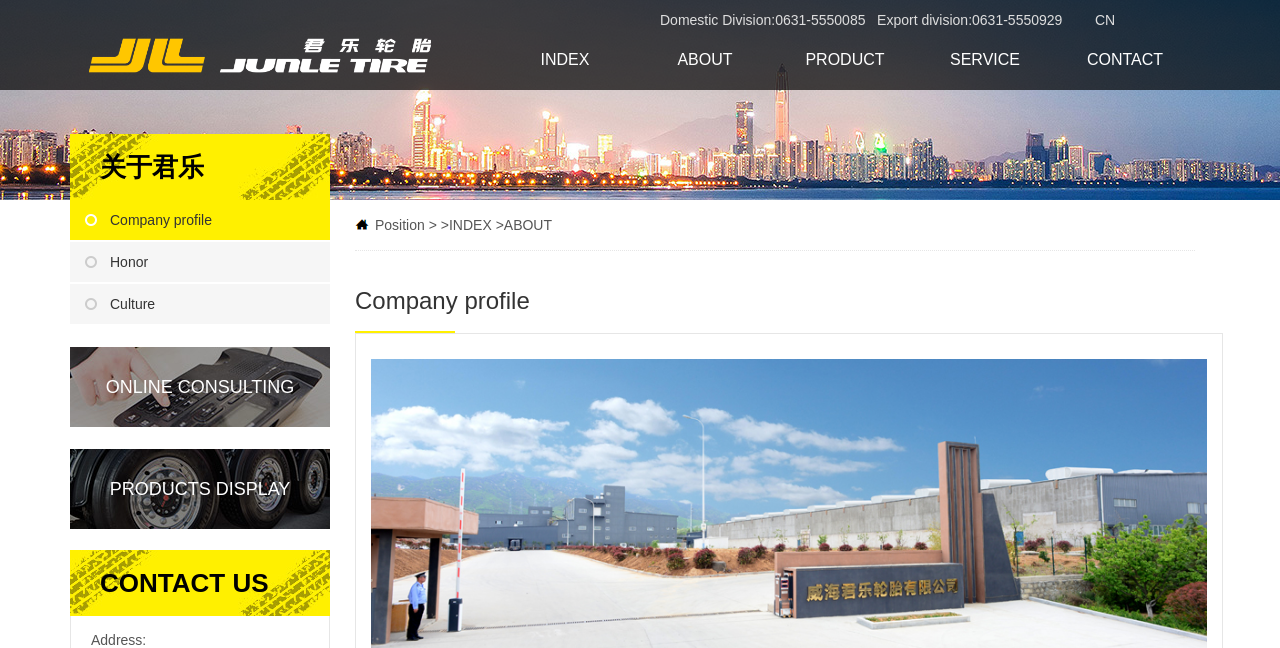Provide your answer in one word or a succinct phrase for the question: 
What is the link above 'Company profile'?

ABOUT